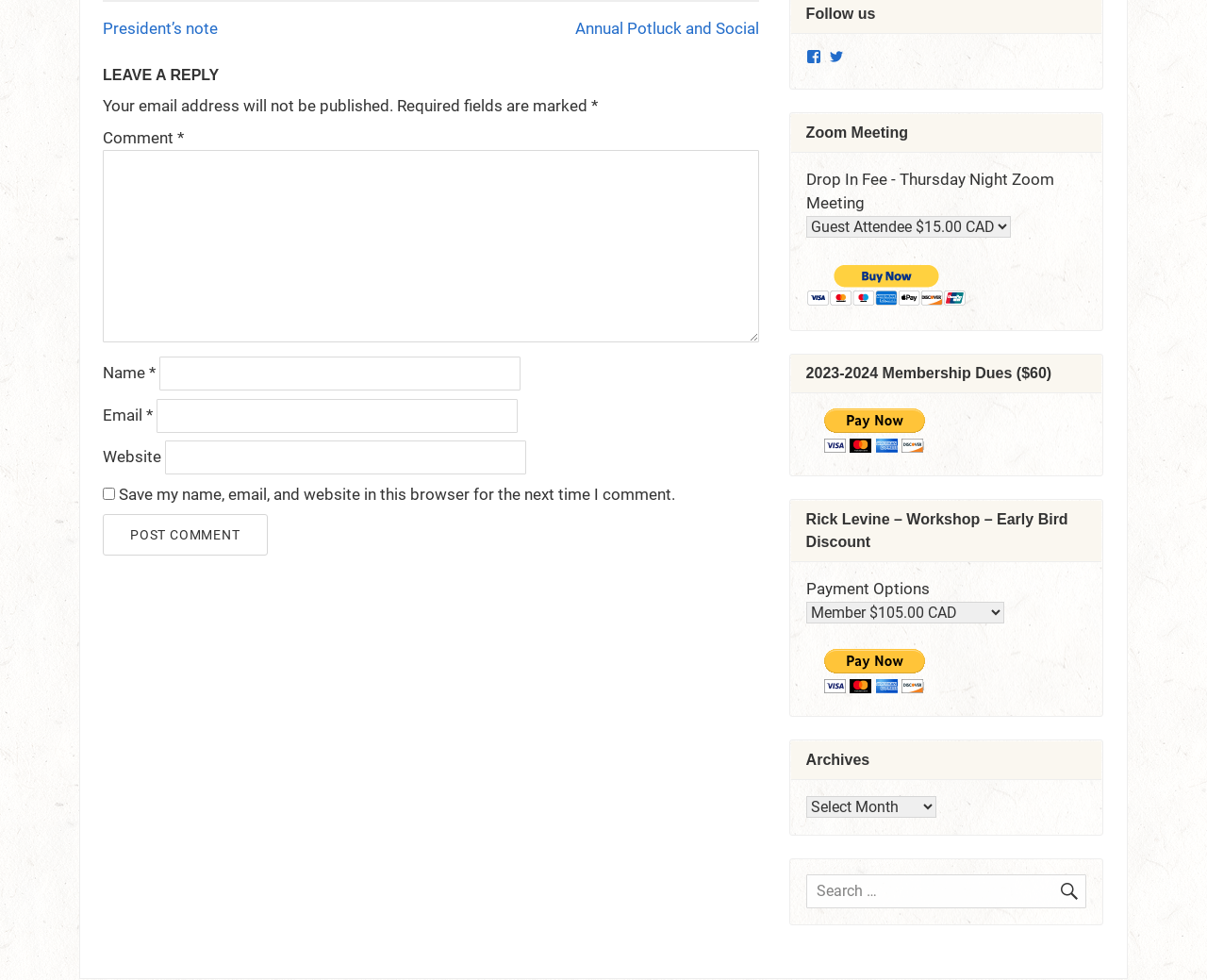Determine the bounding box coordinates for the UI element matching this description: "President’s note".

[0.085, 0.019, 0.18, 0.038]